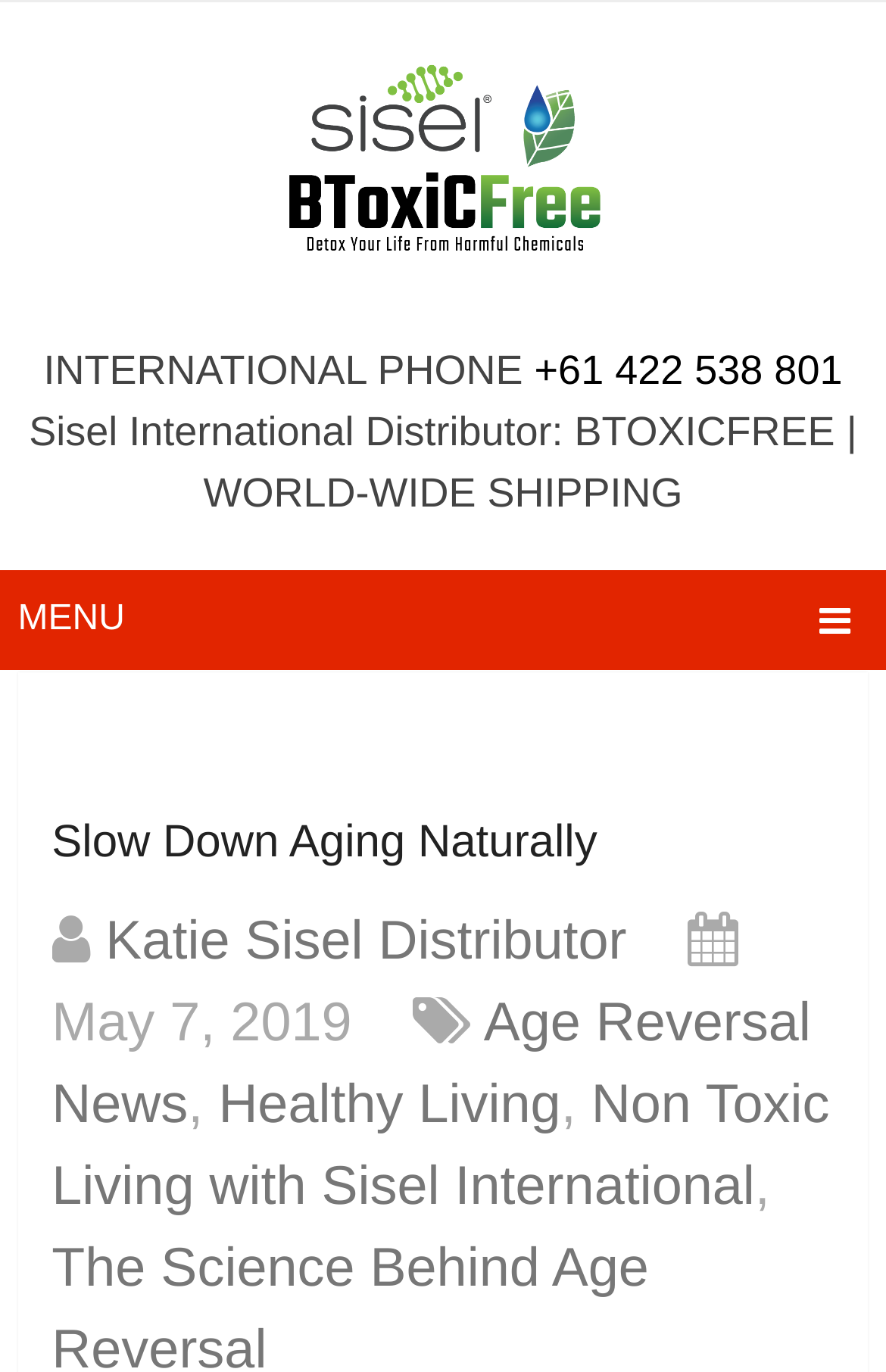Provide a comprehensive caption for the webpage.

The webpage is about slowing down aging naturally, with a focus on Sisel International products. At the top, there is a link to the Sisel International online shop, accompanied by an image with the same description. Below this, there is a section with contact information, including an international phone number and a description of the distributor, BTOXICFREE, which offers worldwide shipping.

To the right of the contact information, there is a menu link with a dropdown arrow icon. When expanded, the menu displays several options, including a heading that reiterates the webpage's focus on slowing down aging naturally. Below this, there are links to related topics, such as Katie Sisel, a distributor, and news articles about age reversal. The menu also includes links to healthy living and non-toxic living with Sisel International.

The webpage has a total of 5 links, 4 of which are nested within the menu, and 5 static text elements, including the contact information and menu options. There is one image on the page, which is part of the Sisel International online shop link. Overall, the webpage appears to be a resource for those interested in learning about Sisel International products and their potential benefits for slowing down aging naturally.